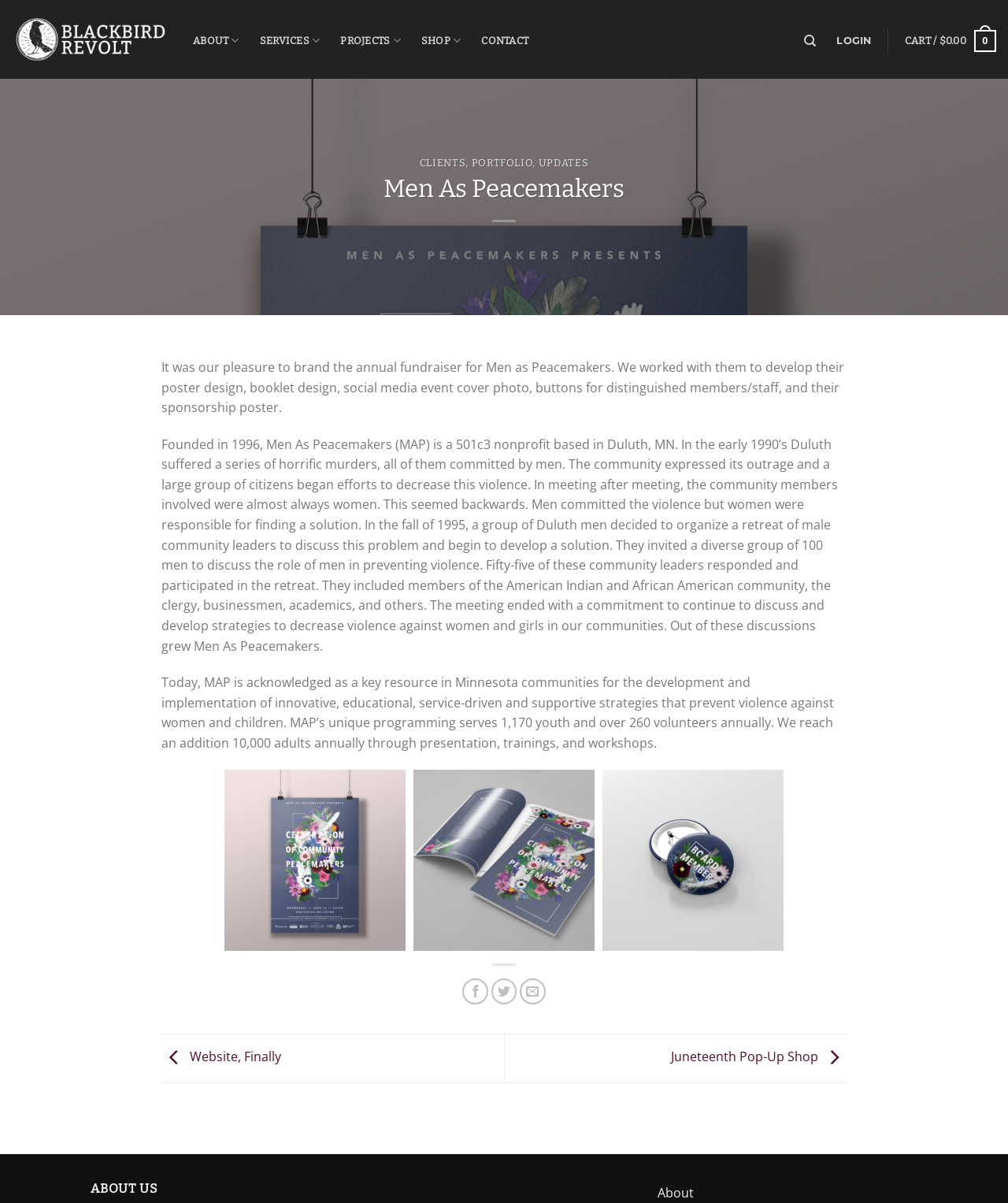Can you show the bounding box coordinates of the region to click on to complete the task described in the instruction: "Go to top"?

[0.953, 0.807, 0.983, 0.833]